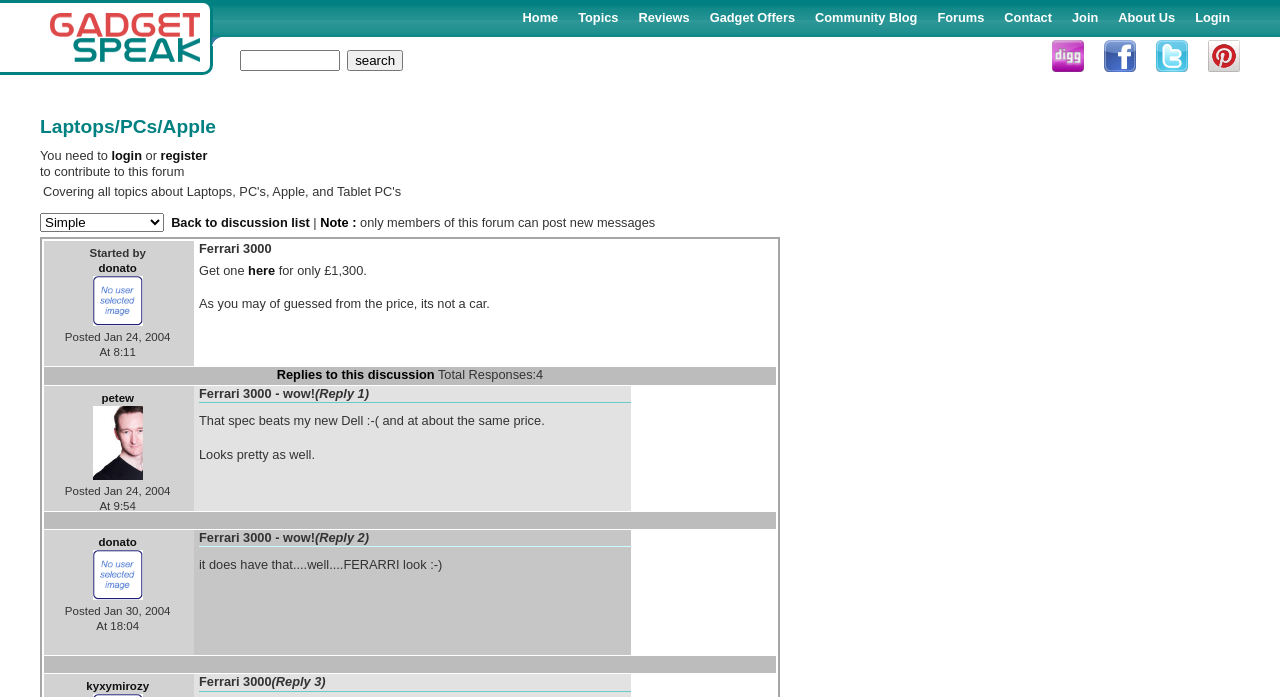Who started the discussion?
Please provide a detailed and comprehensive answer to the question.

The discussion was started by donato, which is inferred from the text 'Started by donato'.